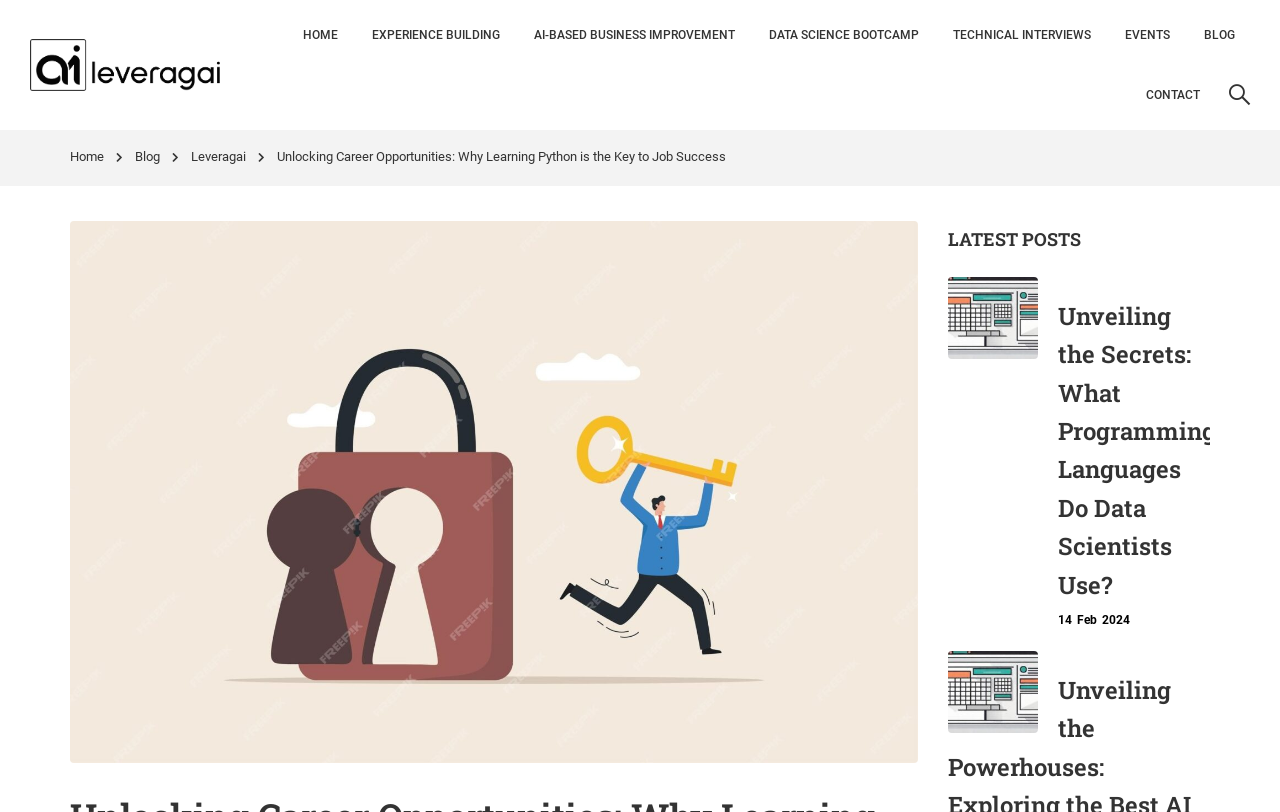Answer the question with a brief word or phrase:
When was the latest post published?

February 14, 2024